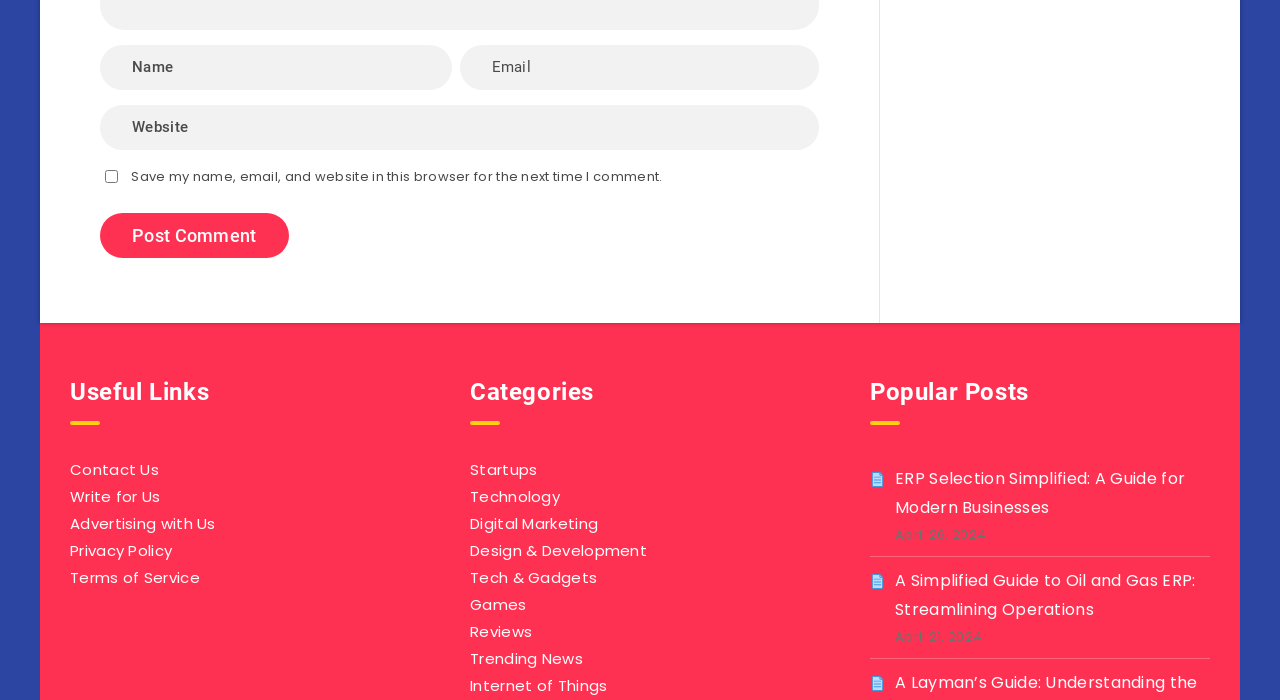Find the bounding box coordinates of the clickable element required to execute the following instruction: "Enter your name". Provide the coordinates as four float numbers between 0 and 1, i.e., [left, top, right, bottom].

[0.078, 0.064, 0.353, 0.128]